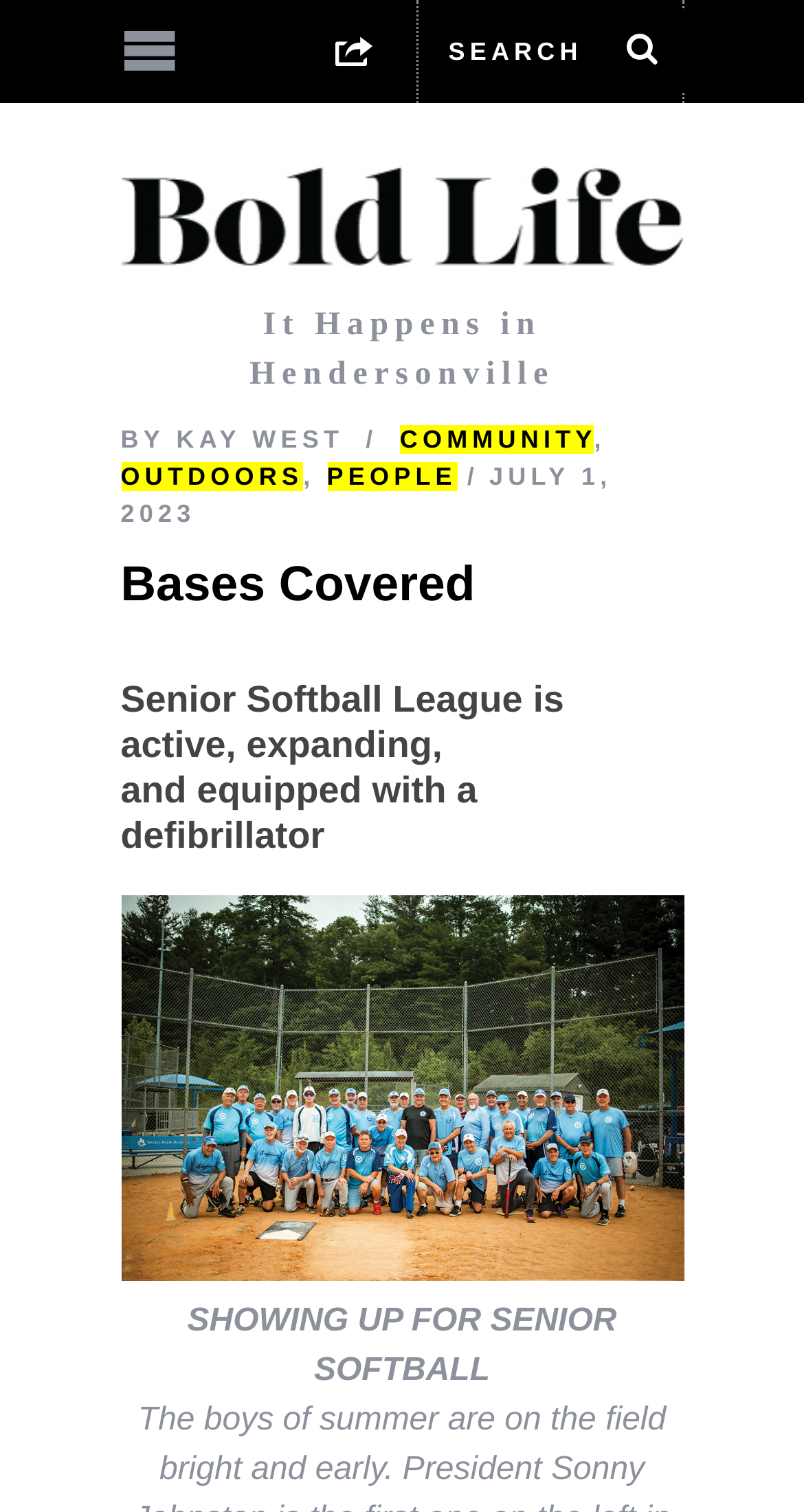What is the name of the author of the article?
Refer to the screenshot and deliver a thorough answer to the question presented.

By analyzing the webpage structure, I found a header section with a 'BY' label, followed by the author's name 'KAY WEST', which indicates that KAY WEST is the author of the article.